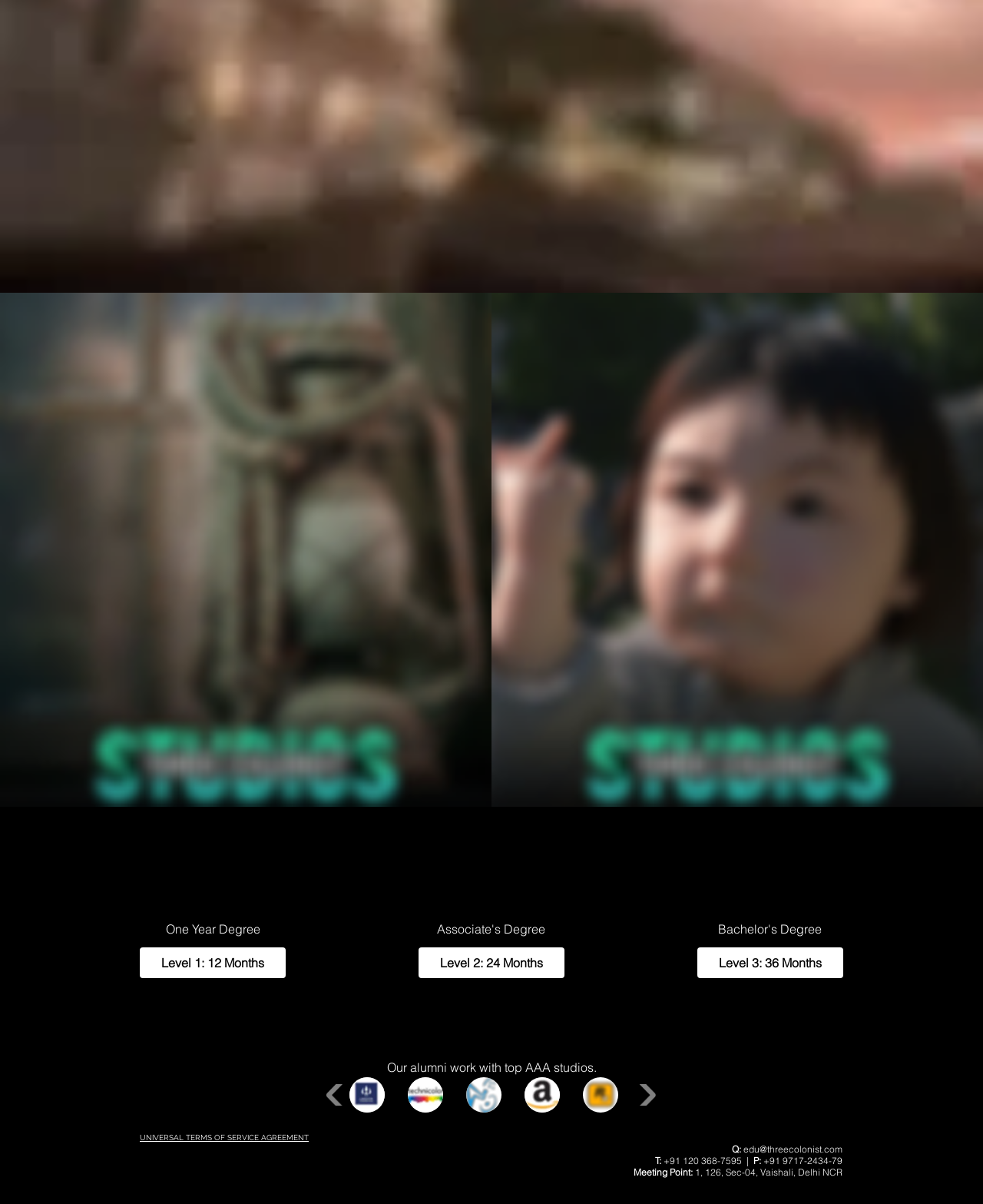What is the location of the meeting point?
We need a detailed and exhaustive answer to the question. Please elaborate.

The webpage provides a contact information section at the bottom, which includes an address '1, 126, Sec-04, Vaishali, Delhi NCR' which is the location of the meeting point.